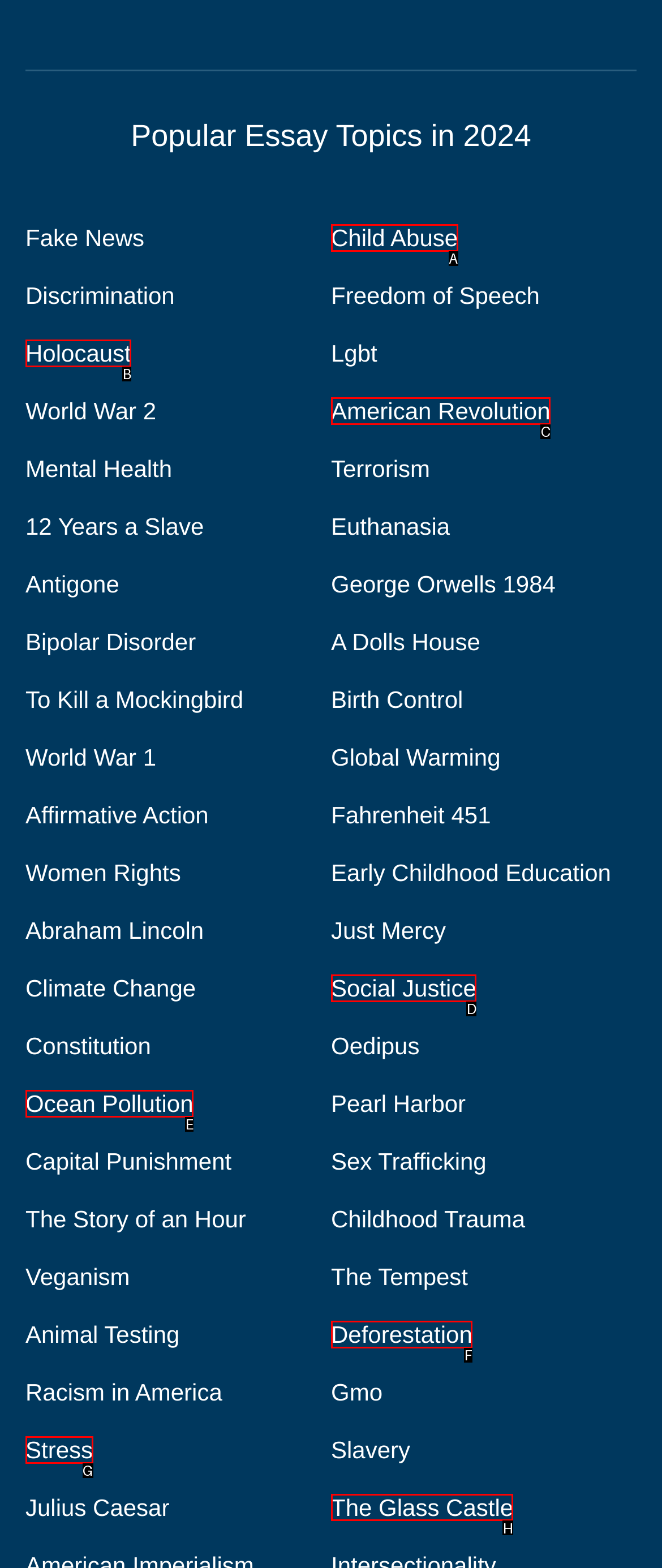Determine which HTML element I should select to execute the task: View the 'The Glass Castle' essay topic
Reply with the corresponding option's letter from the given choices directly.

H